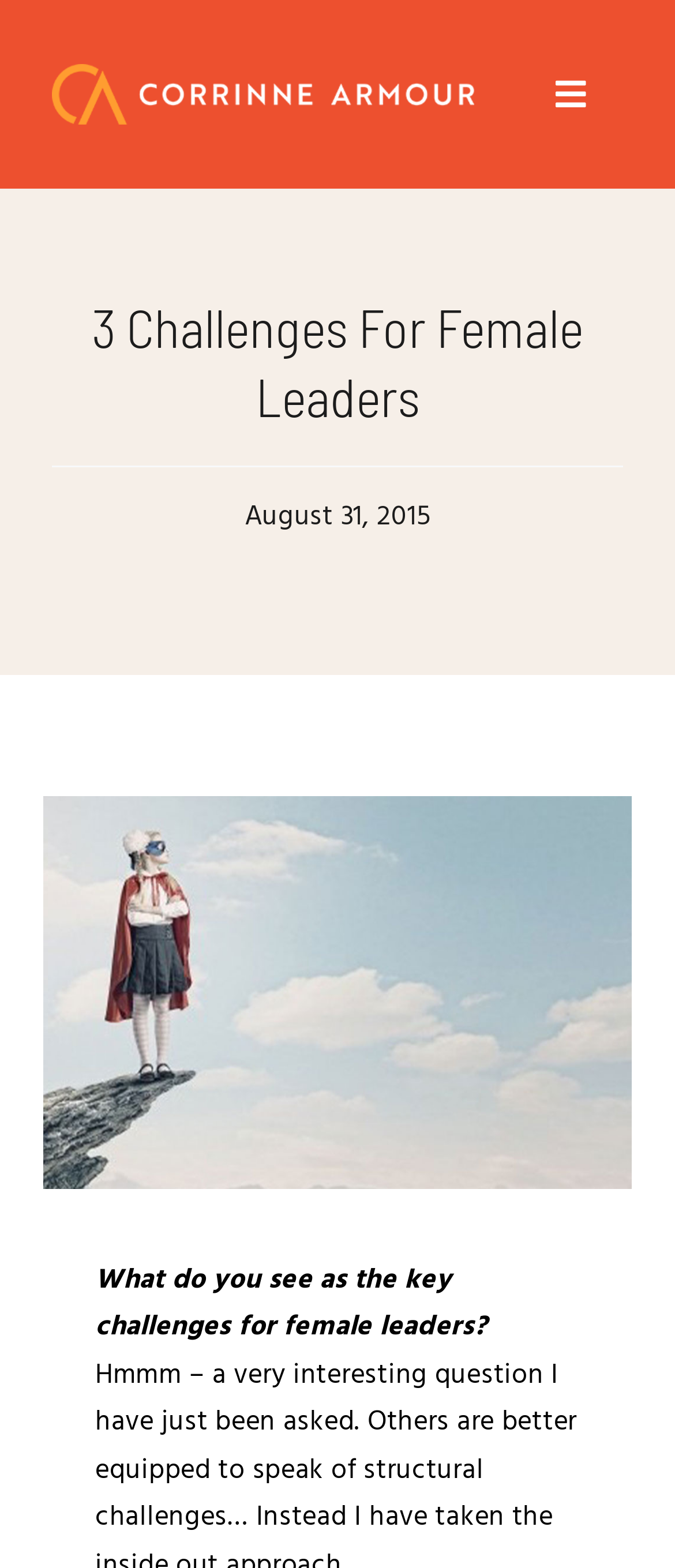Could you provide the bounding box coordinates for the portion of the screen to click to complete this instruction: "Click the logo"?

[0.077, 0.035, 0.703, 0.064]